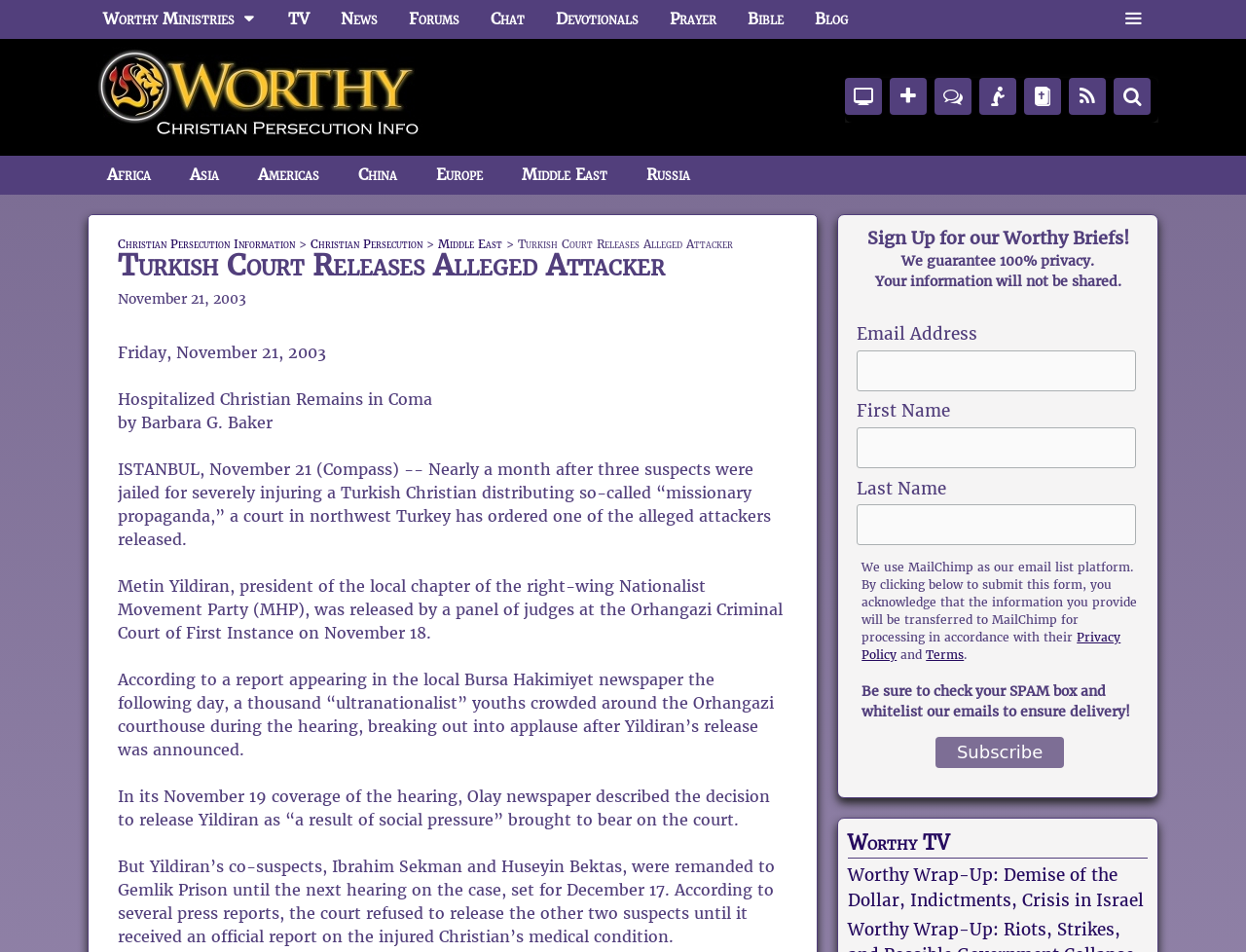Identify the bounding box coordinates of the region that needs to be clicked to carry out this instruction: "Subscribe to the Worthy Briefs". Provide these coordinates as four float numbers ranging from 0 to 1, i.e., [left, top, right, bottom].

[0.751, 0.774, 0.854, 0.807]